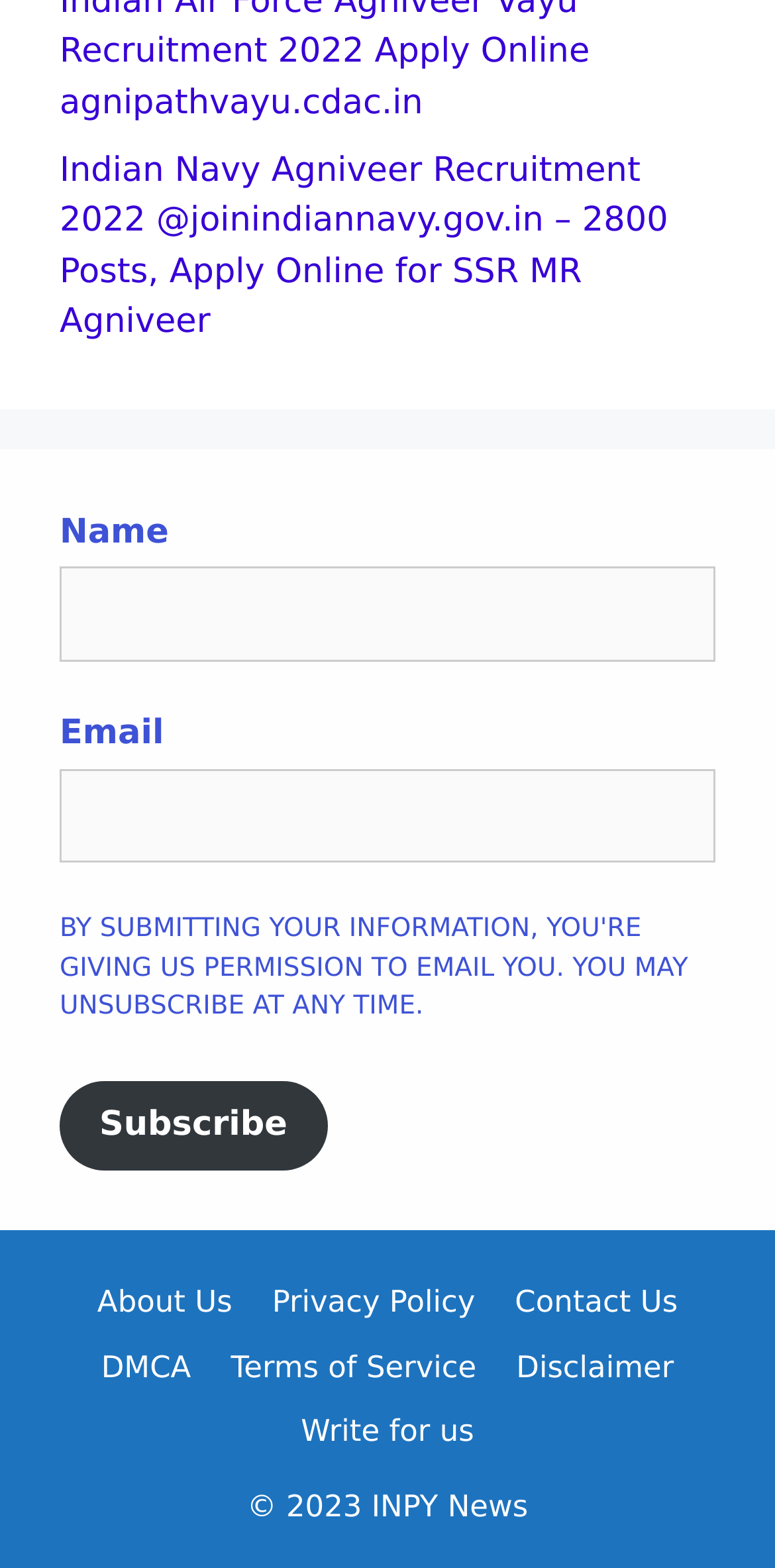What is the purpose of the form?
Answer the question using a single word or phrase, according to the image.

Subscription